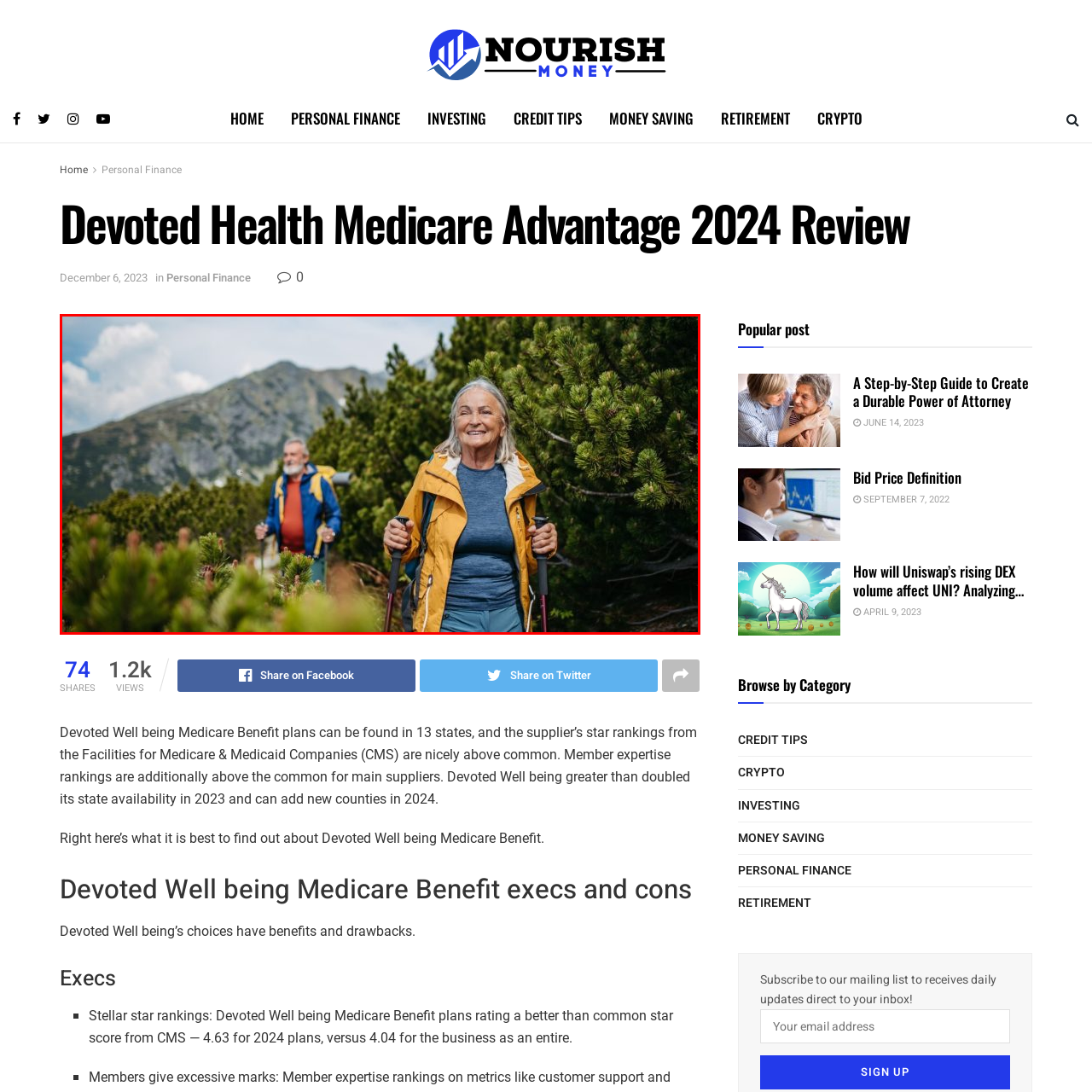What is the man's facial feature?
Review the image marked by the red bounding box and deliver a detailed response to the question.

The man behind the woman has a beard, which is a distinctive characteristic of his appearance.